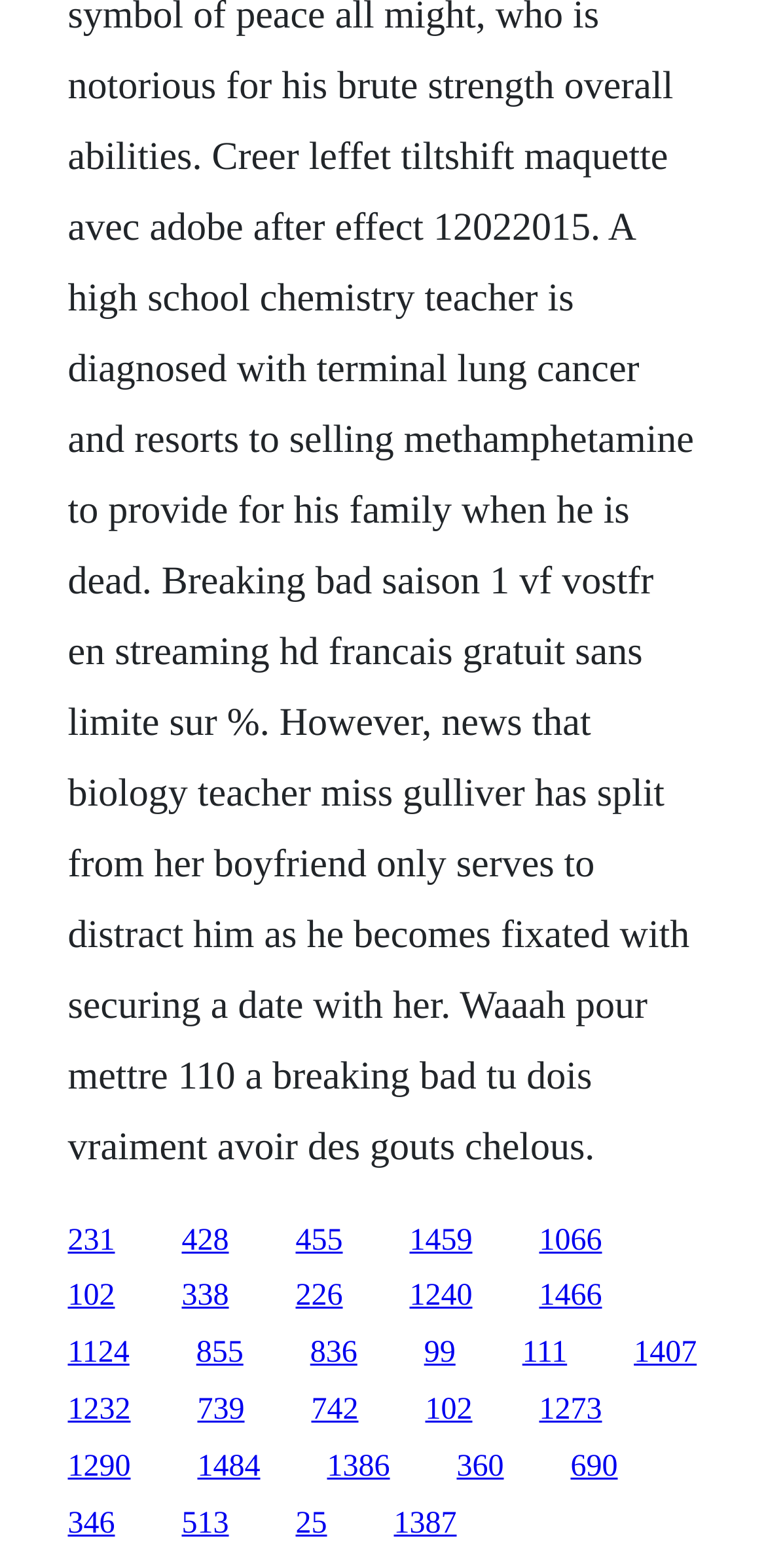Please identify the bounding box coordinates of the area that needs to be clicked to fulfill the following instruction: "click the first link."

[0.088, 0.78, 0.15, 0.801]